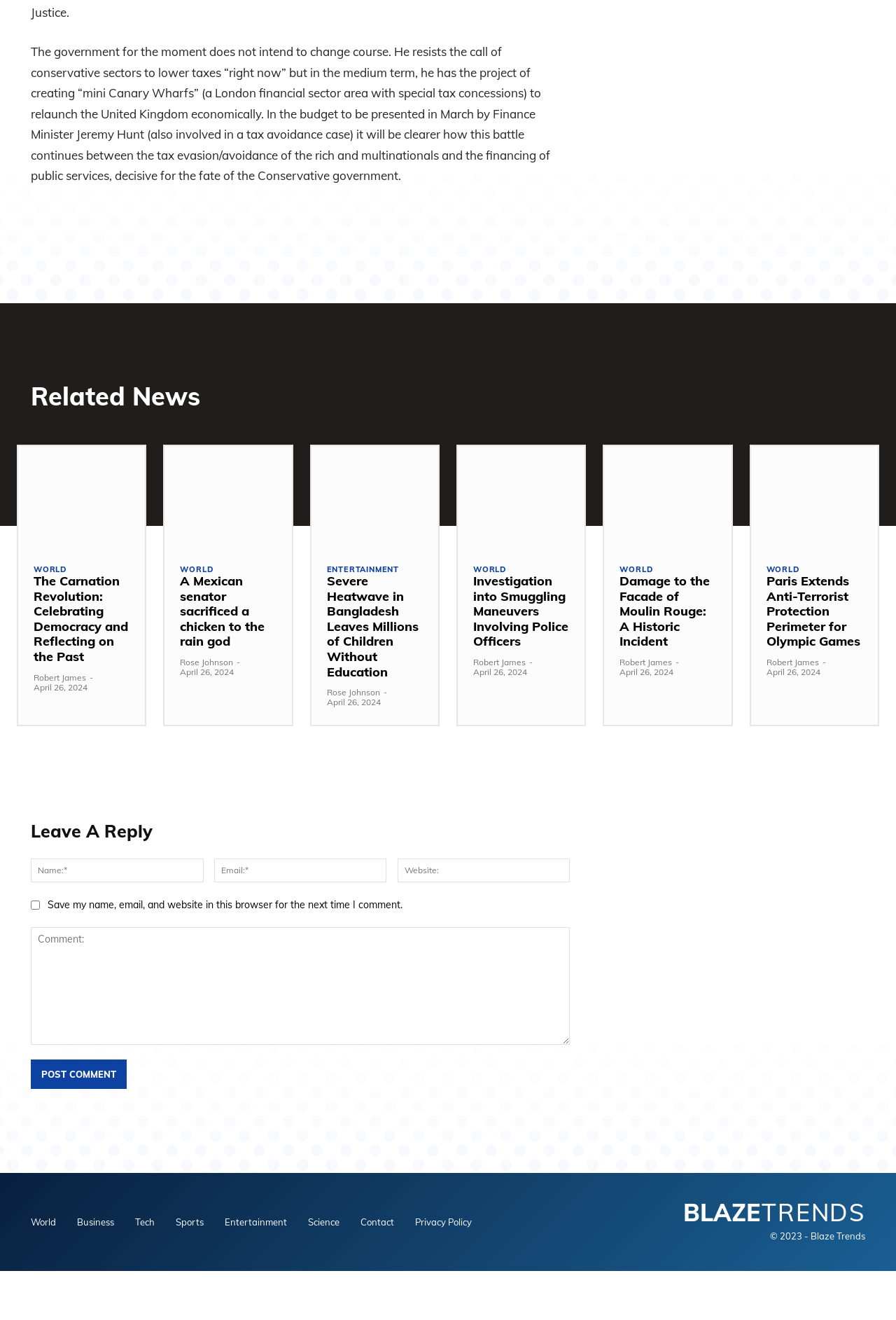Locate the bounding box coordinates of the UI element described by: "Robert James". Provide the coordinates as four float numbers between 0 and 1, formatted as [left, top, right, bottom].

[0.528, 0.498, 0.587, 0.506]